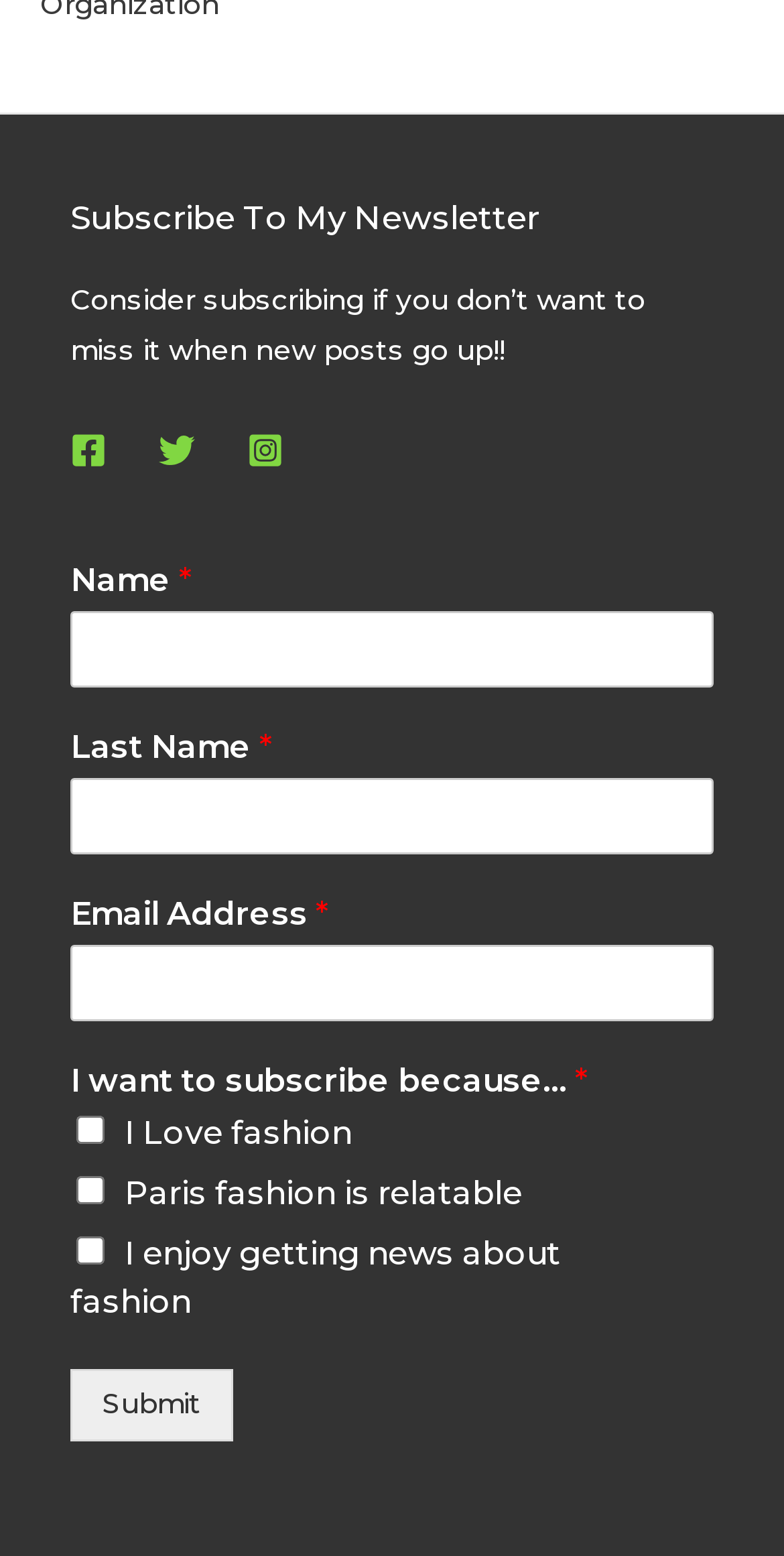Bounding box coordinates must be specified in the format (top-left x, top-left y, bottom-right x, bottom-right y). All values should be floating point numbers between 0 and 1. What are the bounding box coordinates of the UI element described as: parent_node: Last Name * name="wpforms[fields][2]"

[0.09, 0.5, 0.91, 0.549]